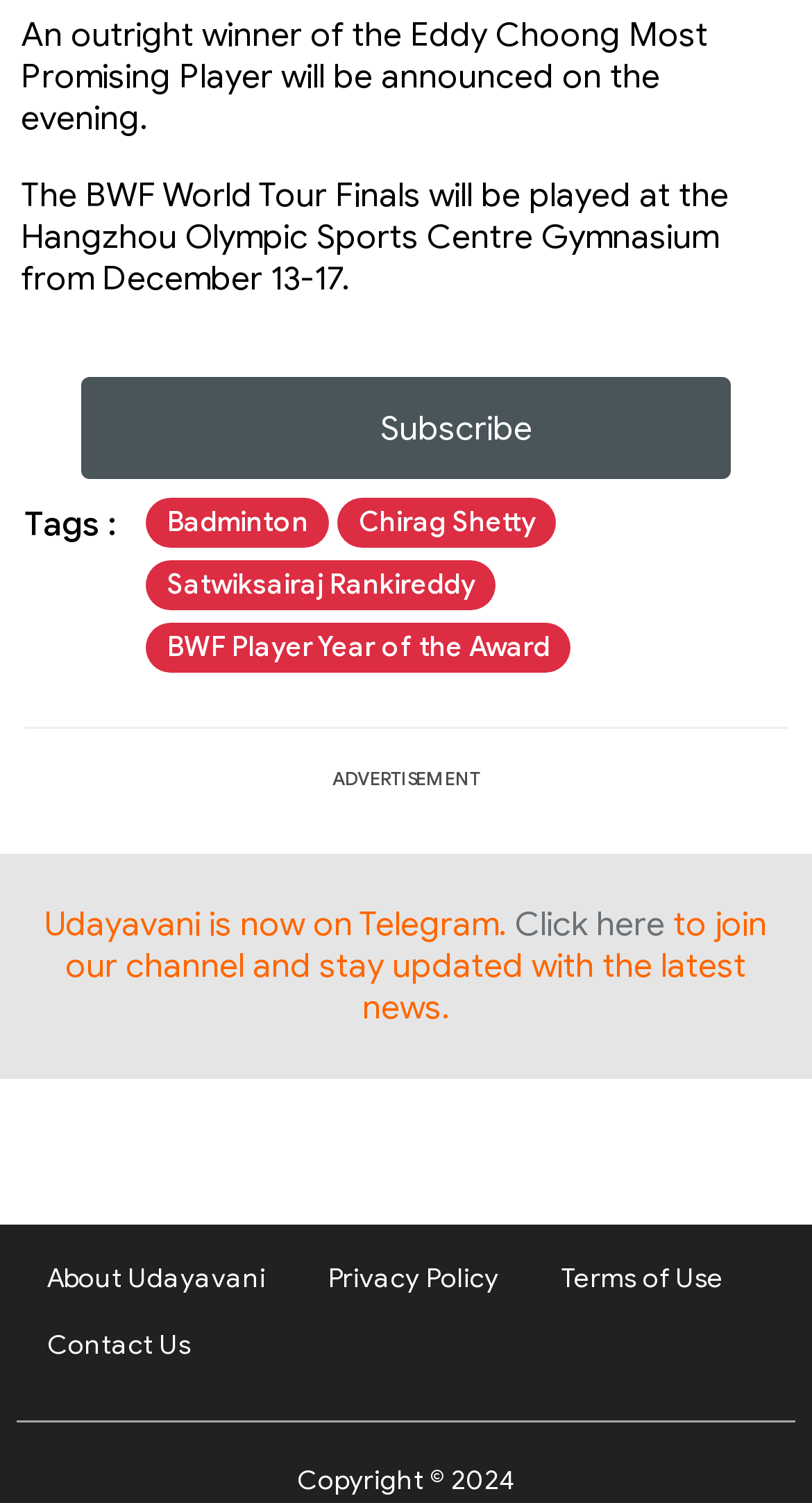Please give the bounding box coordinates of the area that should be clicked to fulfill the following instruction: "Learn about Udayavani". The coordinates should be in the format of four float numbers from 0 to 1, i.e., [left, top, right, bottom].

[0.058, 0.839, 0.328, 0.861]